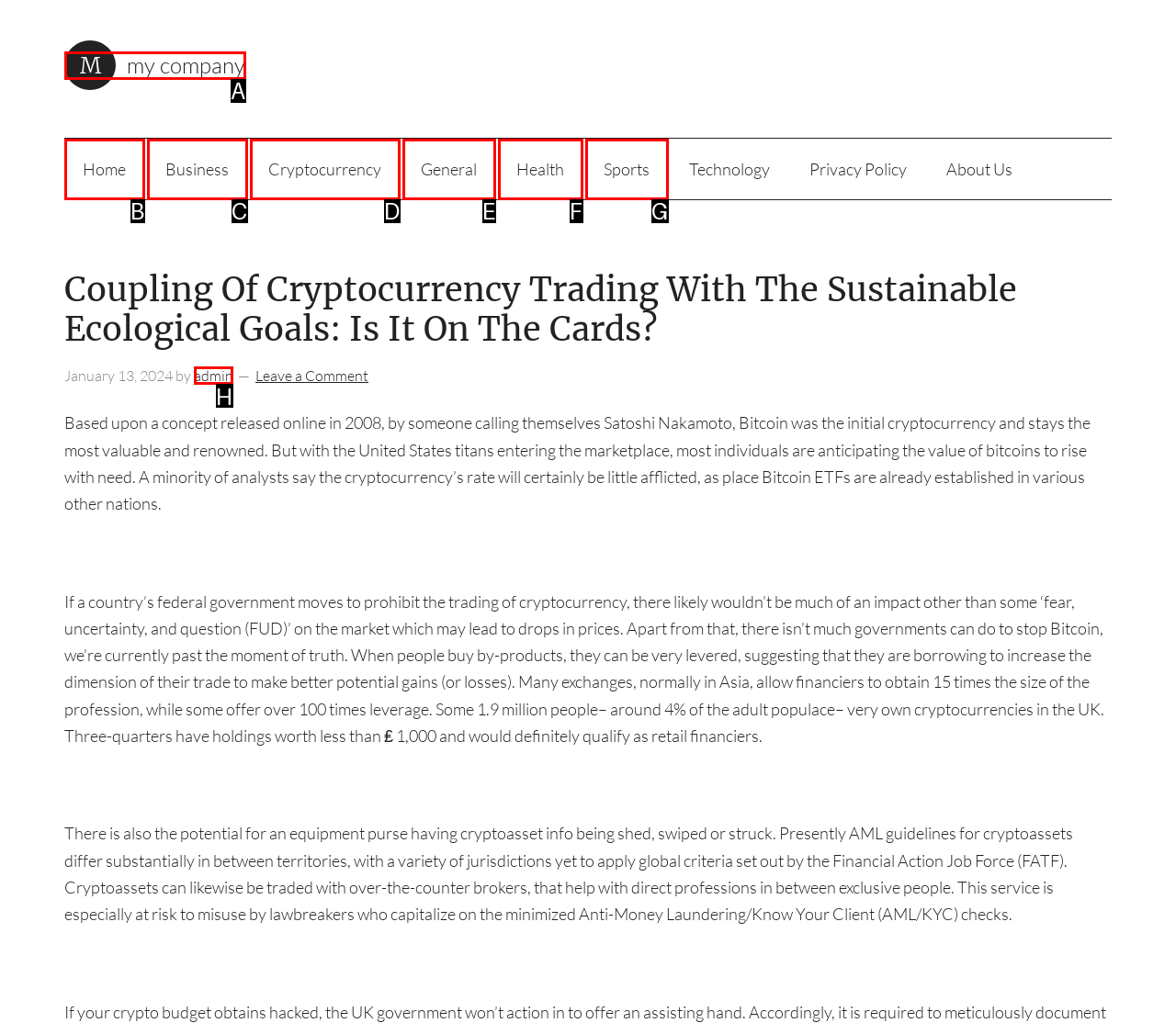Select the letter of the UI element that matches this task: Click on the 'admin' link
Provide the answer as the letter of the correct choice.

H